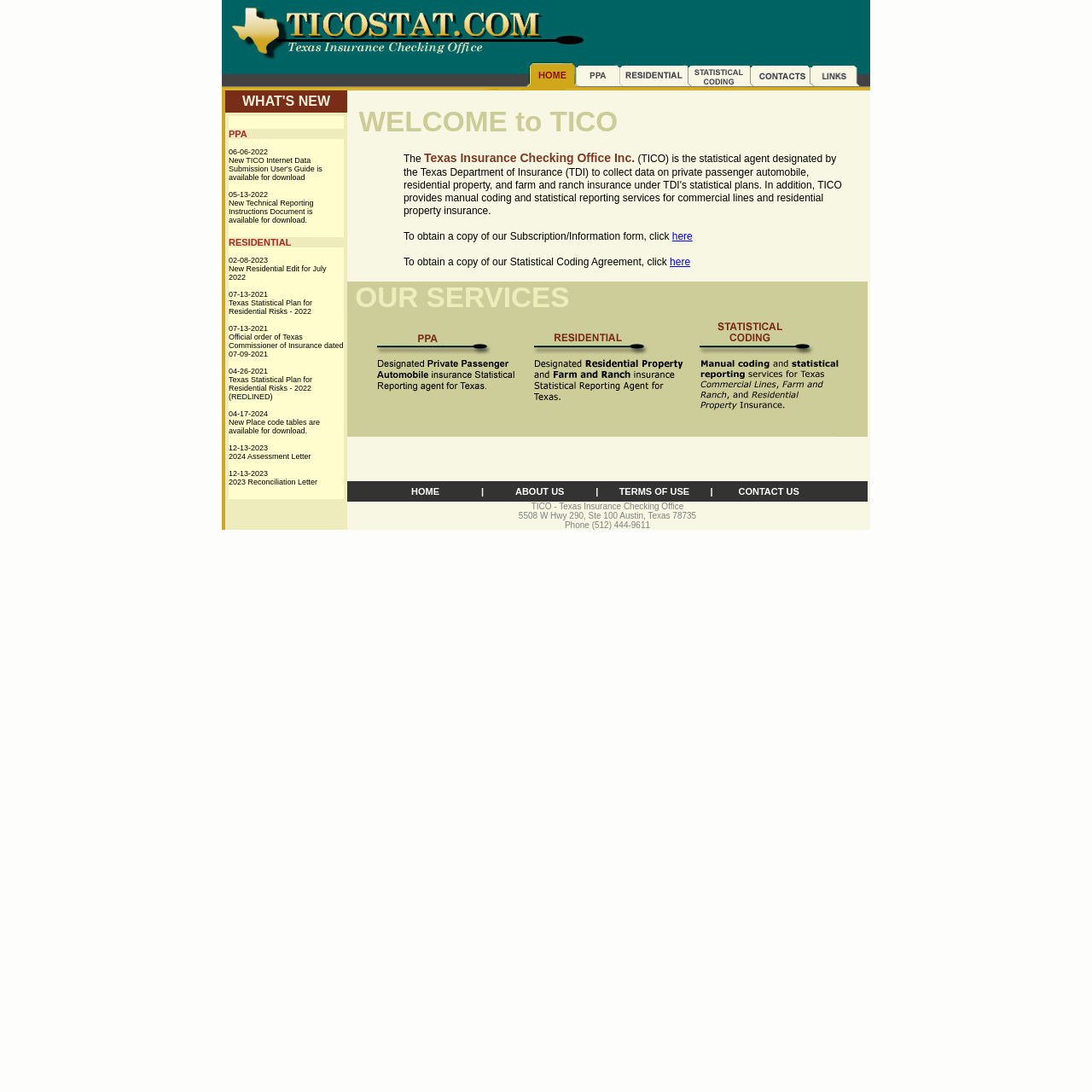Please provide a detailed answer to the question below based on the screenshot: 
What is the address of TICO?

The address of TICO can be found at the bottom of the webpage, in the contact information section, which is '5508 W Hwy 290, Ste 100 Austin, Texas 78735'.